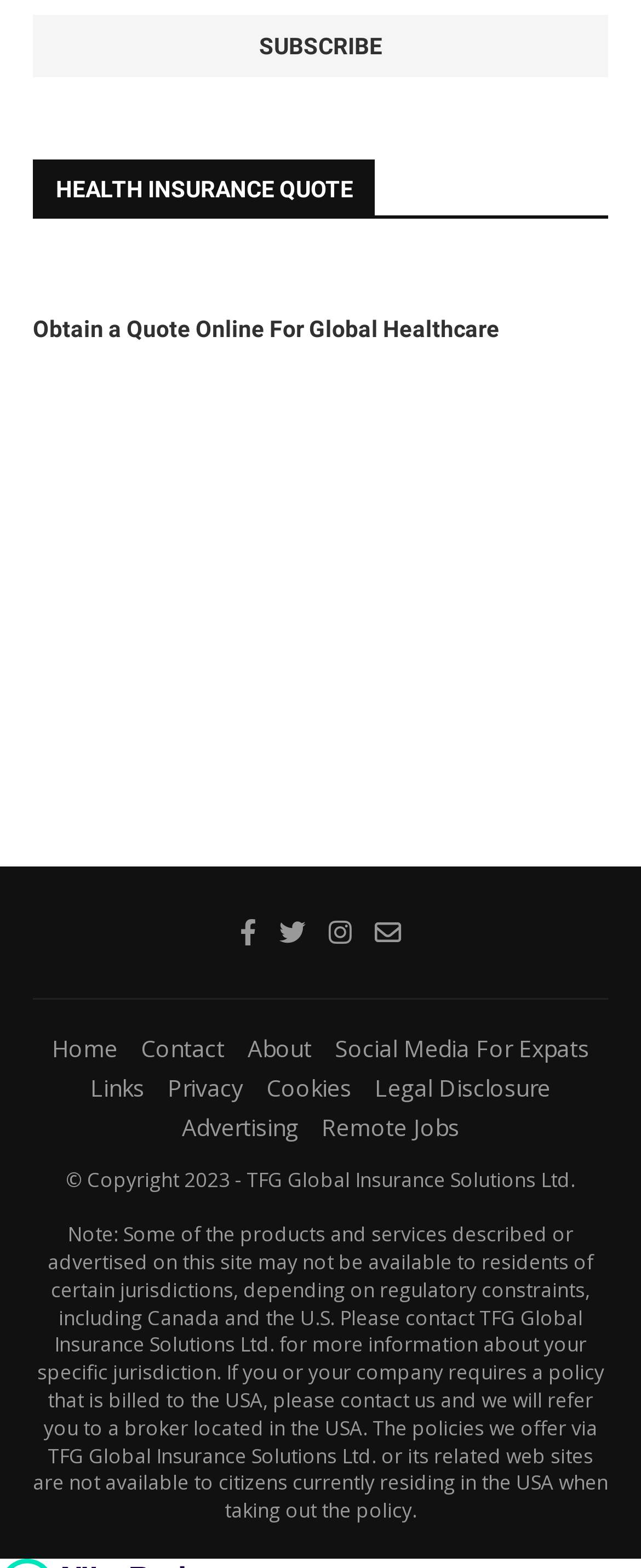Determine the bounding box for the UI element as described: "Social Media For Expats". The coordinates should be represented as four float numbers between 0 and 1, formatted as [left, top, right, bottom].

[0.522, 0.658, 0.919, 0.678]